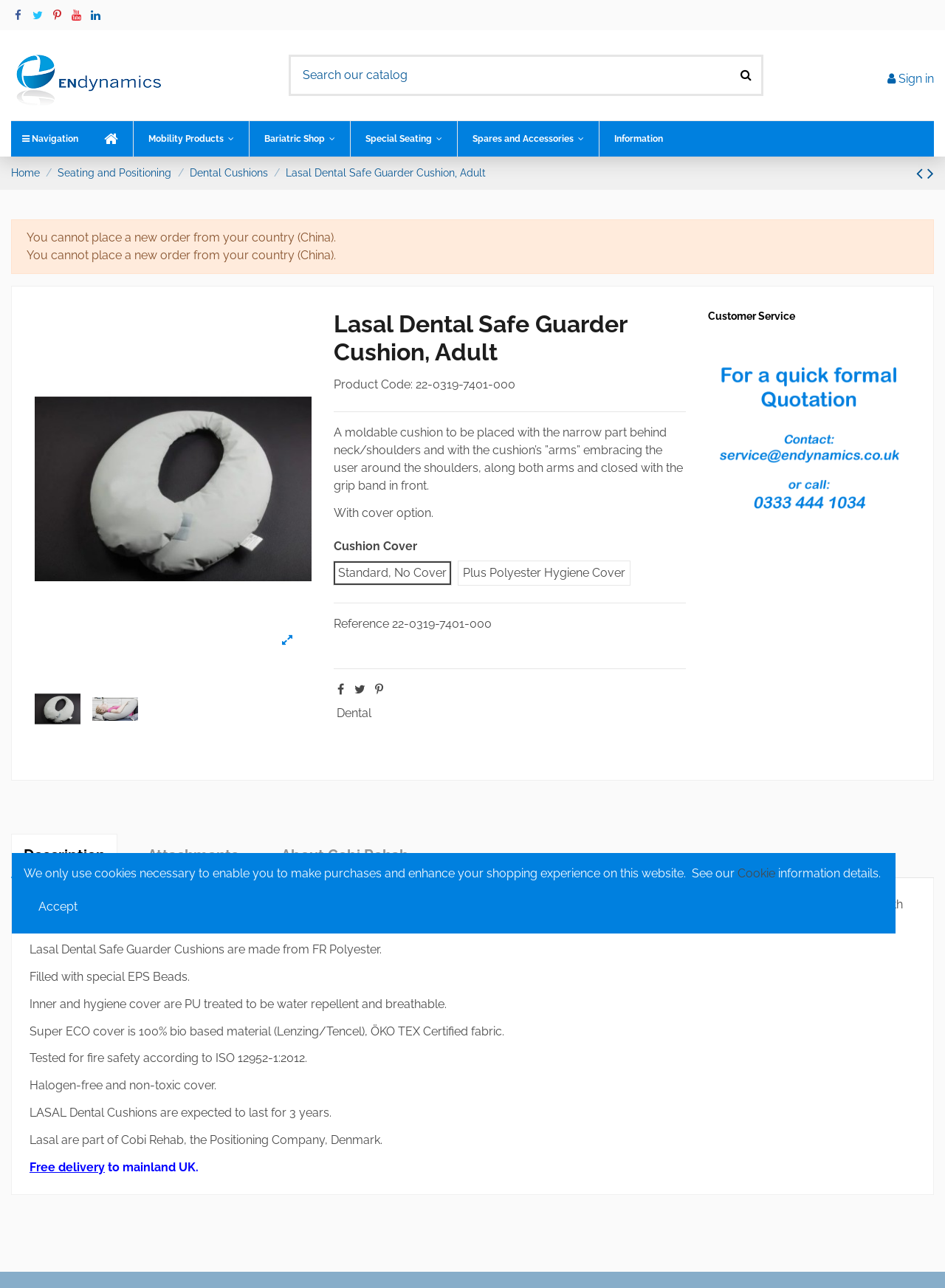How many images are there on this webpage?
Look at the image and answer the question using a single word or phrase.

4